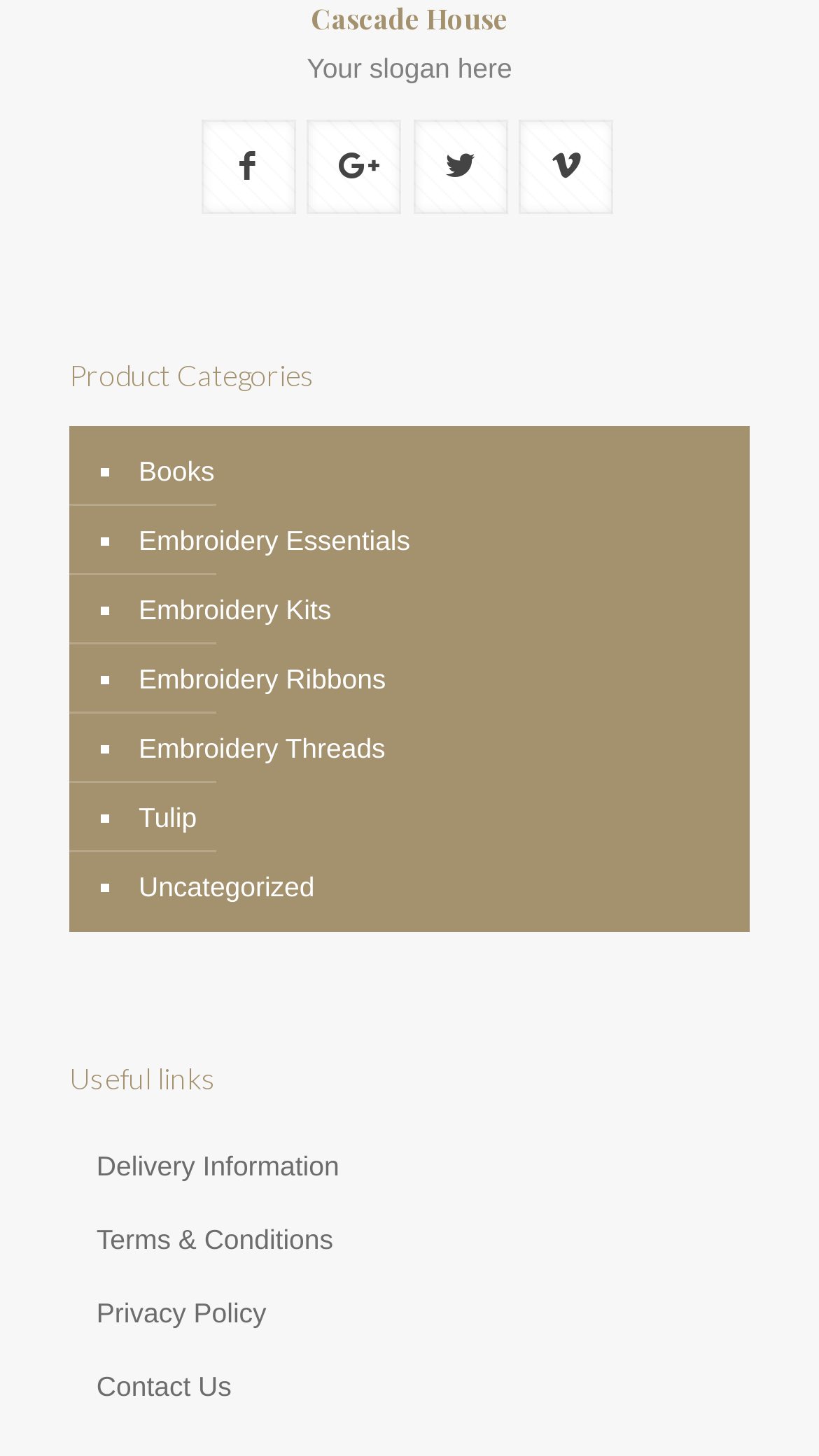Determine the bounding box coordinates for the area that needs to be clicked to fulfill this task: "Sign up". The coordinates must be given as four float numbers between 0 and 1, i.e., [left, top, right, bottom].

None